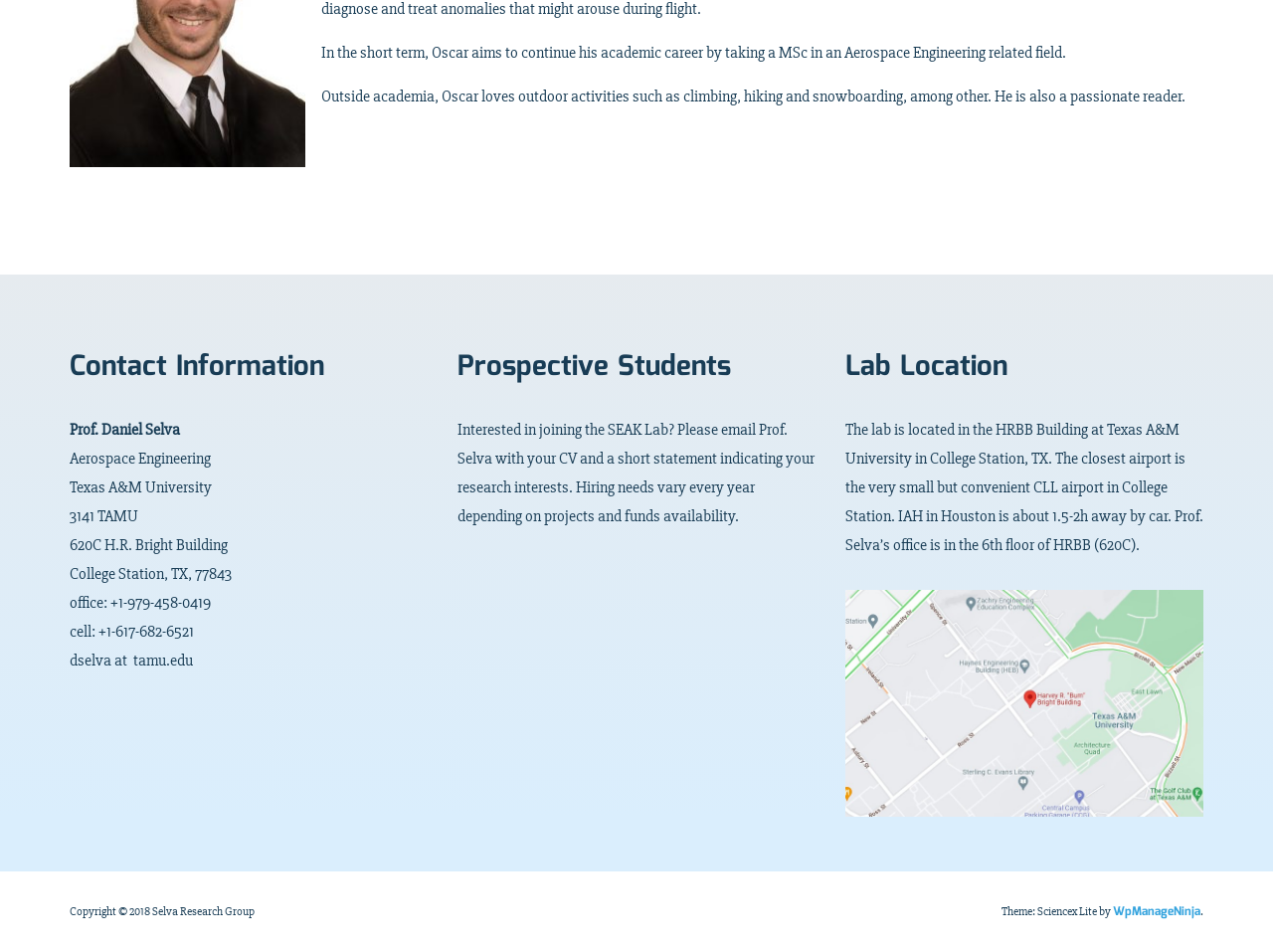Ascertain the bounding box coordinates for the UI element detailed here: "parent_node: Search for: value="Search"". The coordinates should be provided as [left, top, right, bottom] with each value being a float between 0 and 1.

None